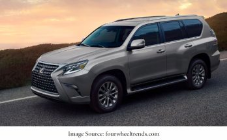Elaborate on all the elements present in the image.

This image features a sleek and stylish Lexus SUV, known for its luxurious design and robust build. The vehicle is showcased against a backdrop of rolling hills and a serene road, highlighting its suitability for both urban and adventurous journeys. Its gleaming silver exterior reflects the golden hues of either sunrise or sunset, enhancing the overall elegance of the vehicle. This image is related to a post titled "Never Overlook Some Important Things to Consider When Buying a Lexus Car Model," which likely discusses key factors potential buyers should keep in mind when considering a Lexus, an automaker renowned for quality and reliability.